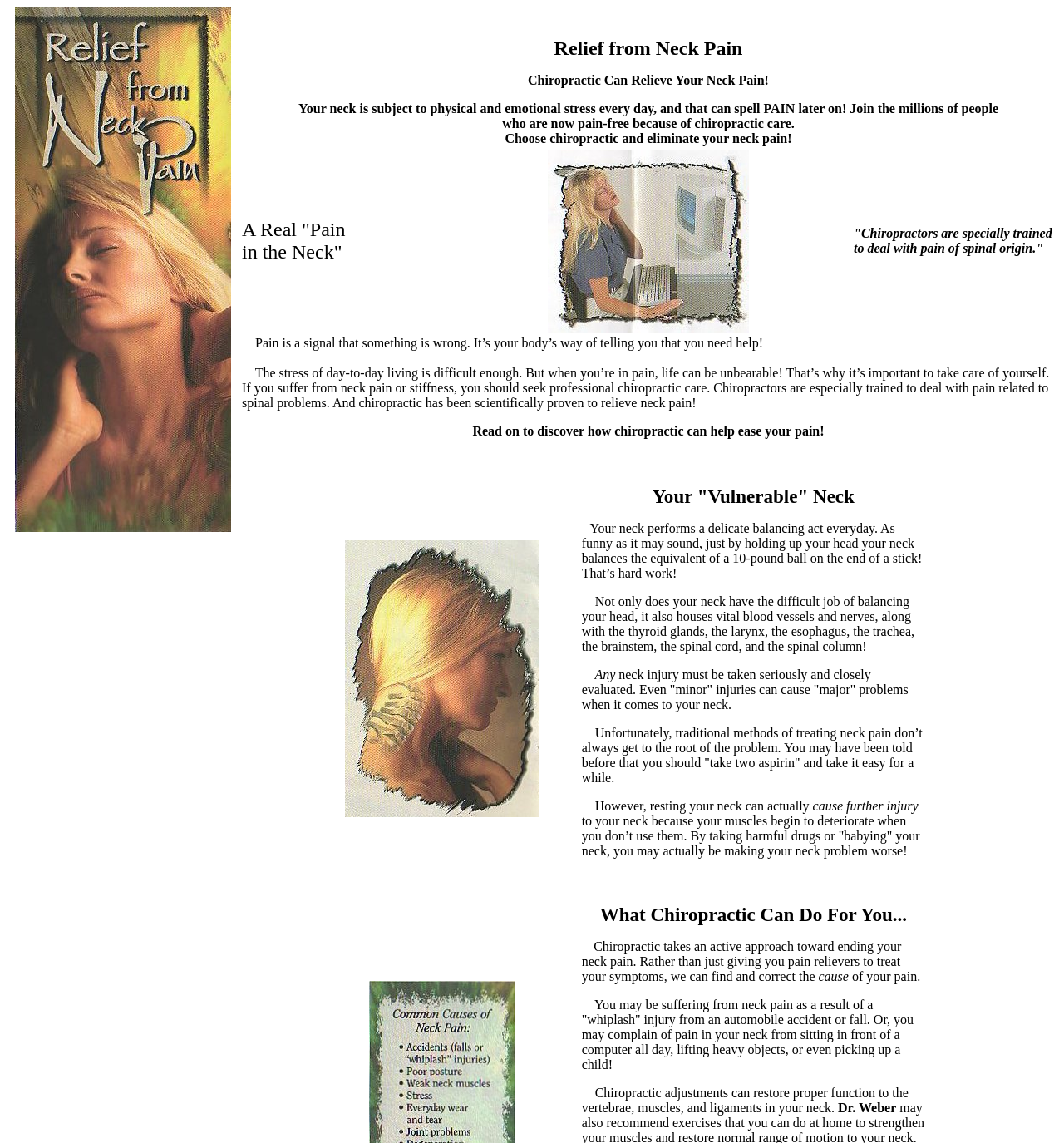What is the role of the neck according to the webpage?
Deliver a detailed and extensive answer to the question.

The webpage states that the neck performs a delicate balancing act every day, holding up the equivalent of a 10-pound ball on the end of a stick, emphasizing the importance of the neck's role in supporting the head.